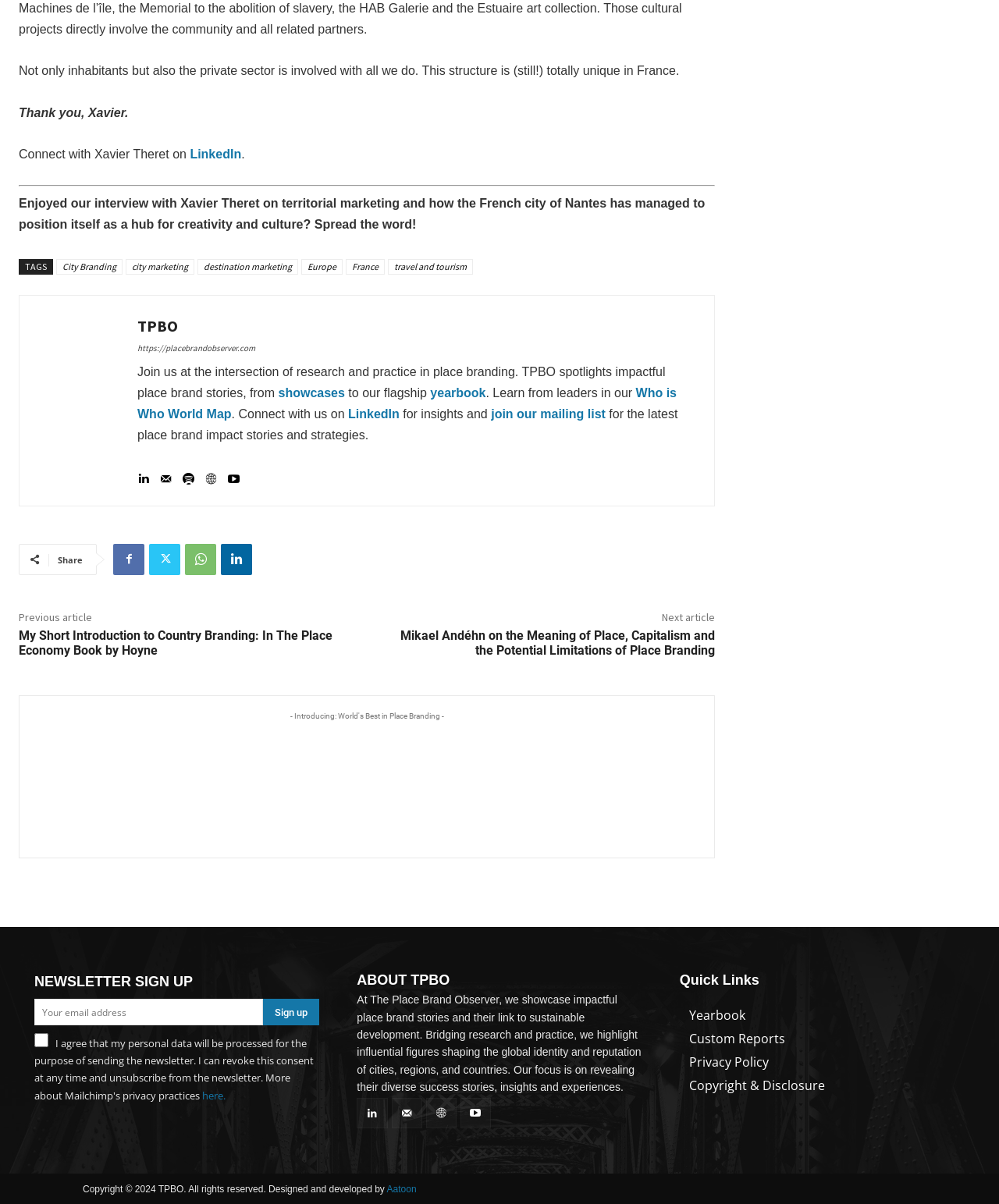Please provide a comprehensive response to the question based on the details in the image: What is the name of the person interviewed?

The text 'Thank you, Xavier.' and 'Connect with Xavier Theret on LinkedIn' suggest that the person interviewed is Xavier Theret.